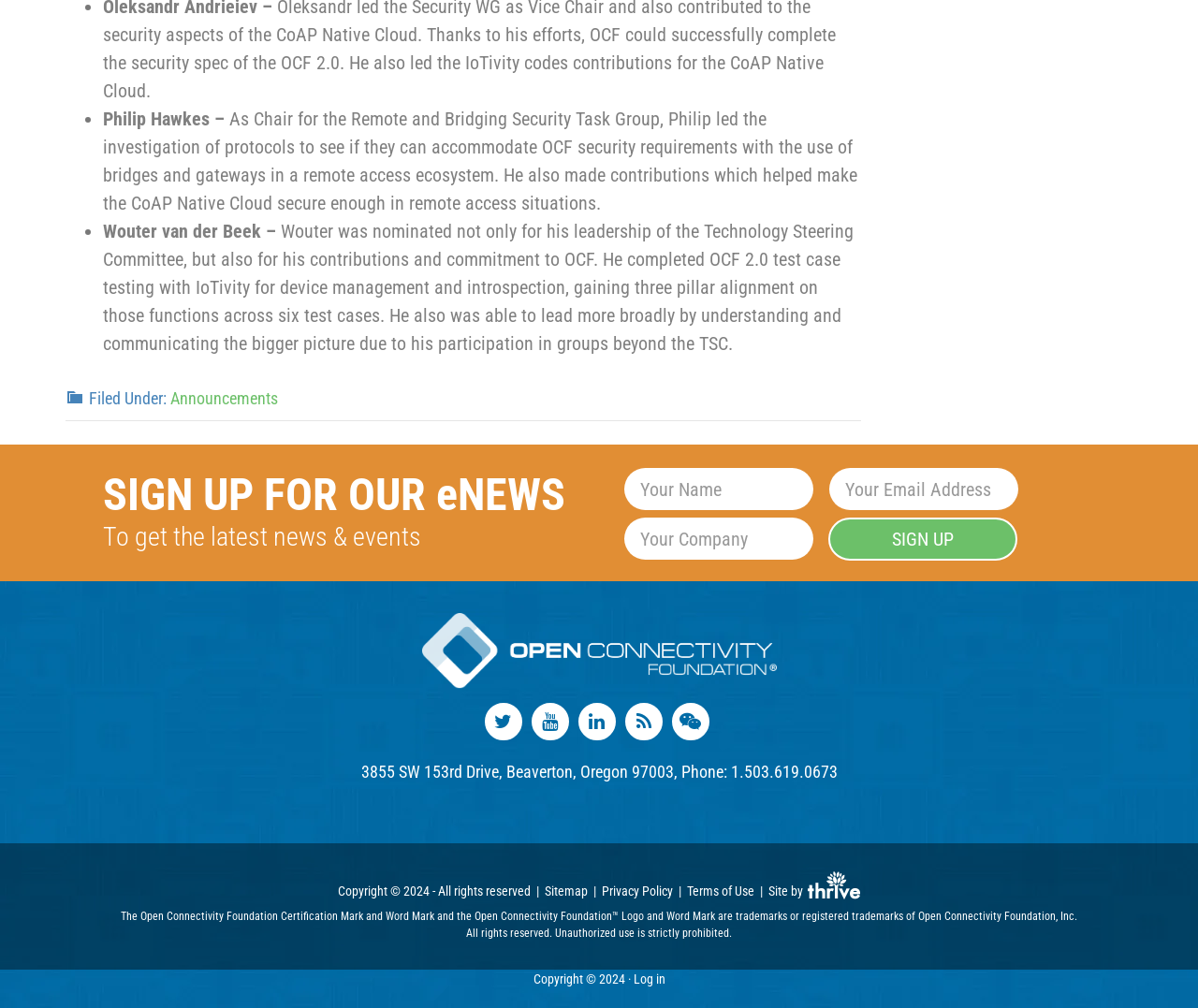Using the details in the image, give a detailed response to the question below:
What is the phone number of the Open Connectivity Foundation?

The phone number of the Open Connectivity Foundation is mentioned at the bottom of the webpage as 'Phone: 1.503.619.0673', allowing users to contact the organization directly.